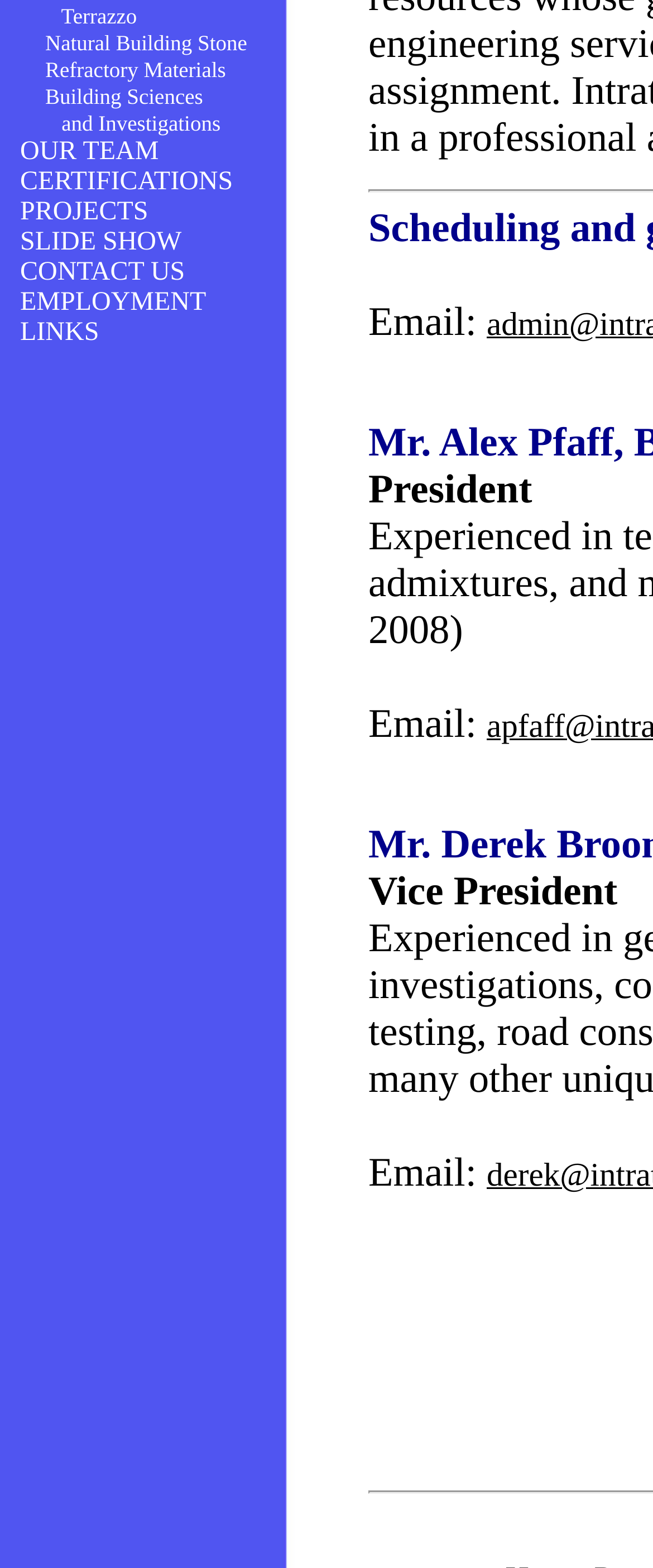Using the provided description: "CERTIFICATIONS", find the bounding box coordinates of the corresponding UI element. The output should be four float numbers between 0 and 1, in the format [left, top, right, bottom].

[0.031, 0.107, 0.357, 0.125]